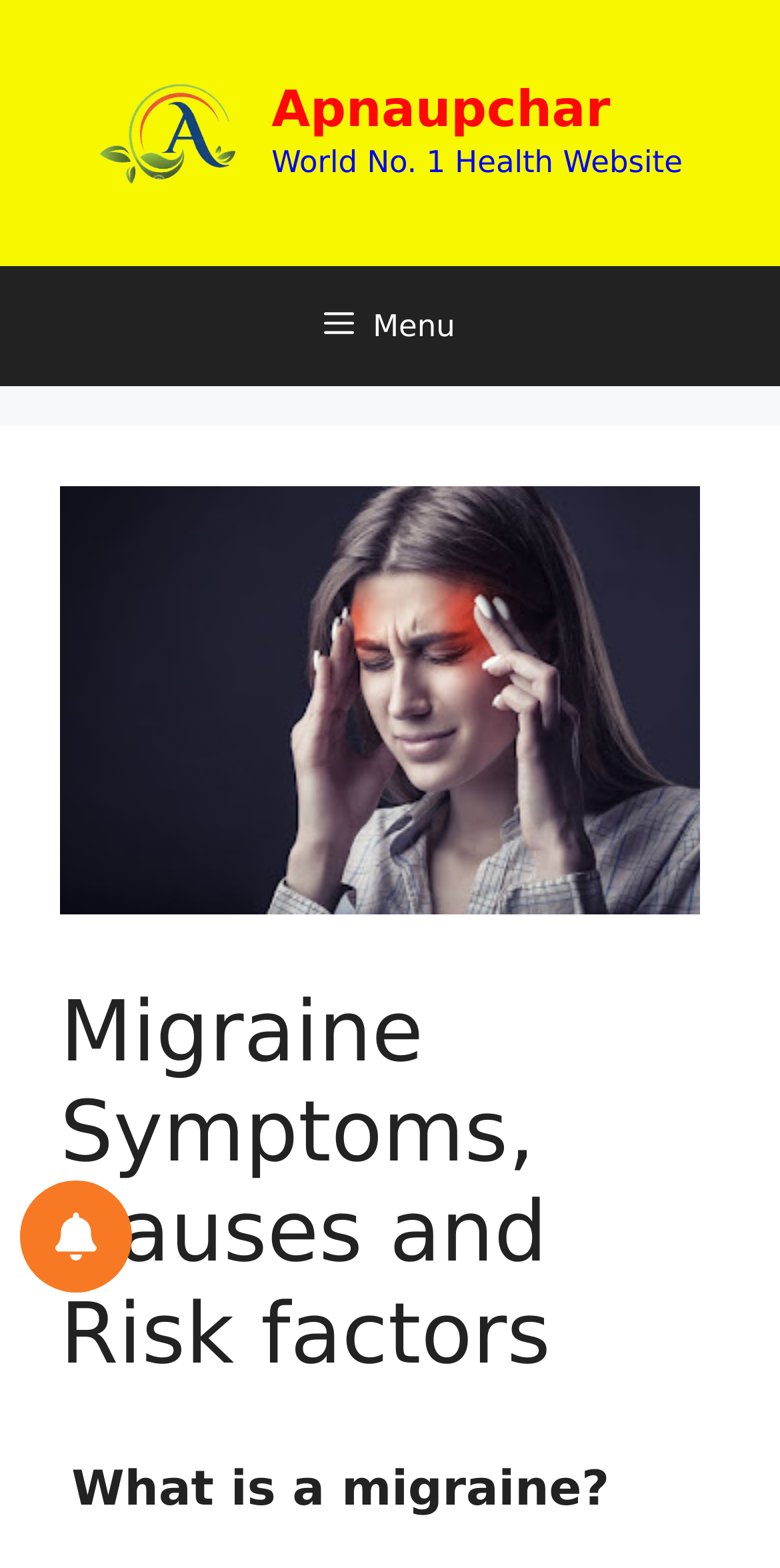From the image, can you give a detailed response to the question below:
What is the subtopic of the current webpage?

The subtopic of the current webpage can be found in the content section, where it is written as 'What is a migraine?'.